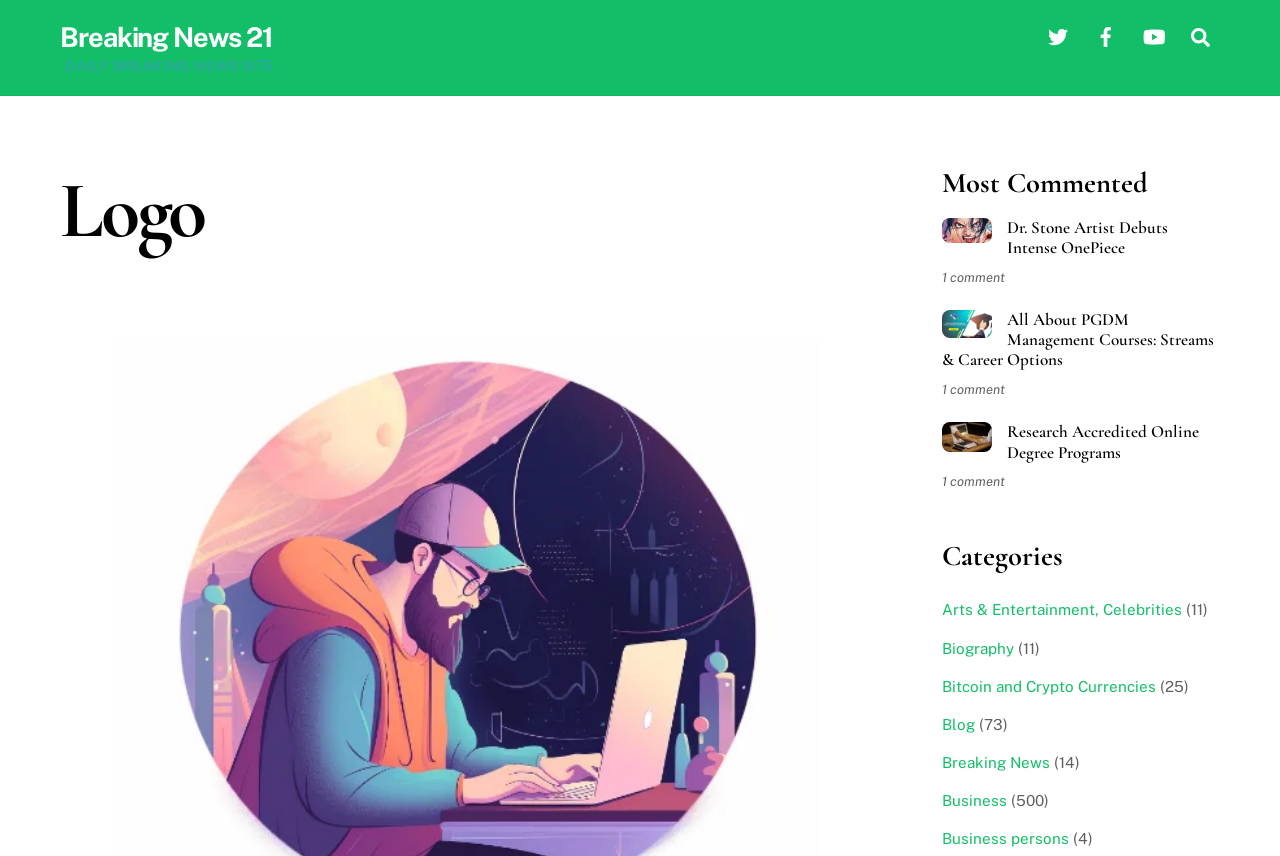Give a concise answer using only one word or phrase for this question:
Is there a search function on the webpage?

Yes